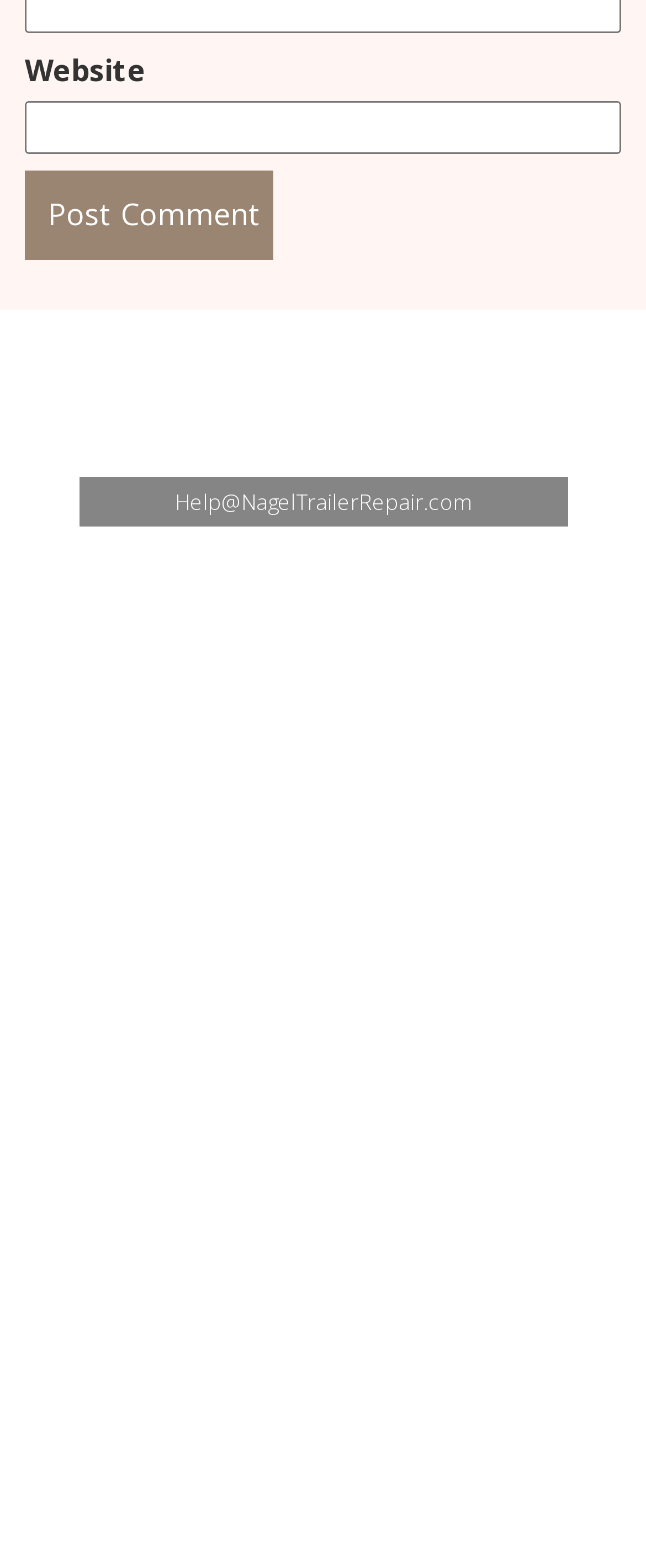Using the webpage screenshot, find the UI element described by Contact. Provide the bounding box coordinates in the format (top-left x, top-left y, bottom-right x, bottom-right y), ensuring all values are floating point numbers between 0 and 1.

[0.038, 0.574, 0.169, 0.594]